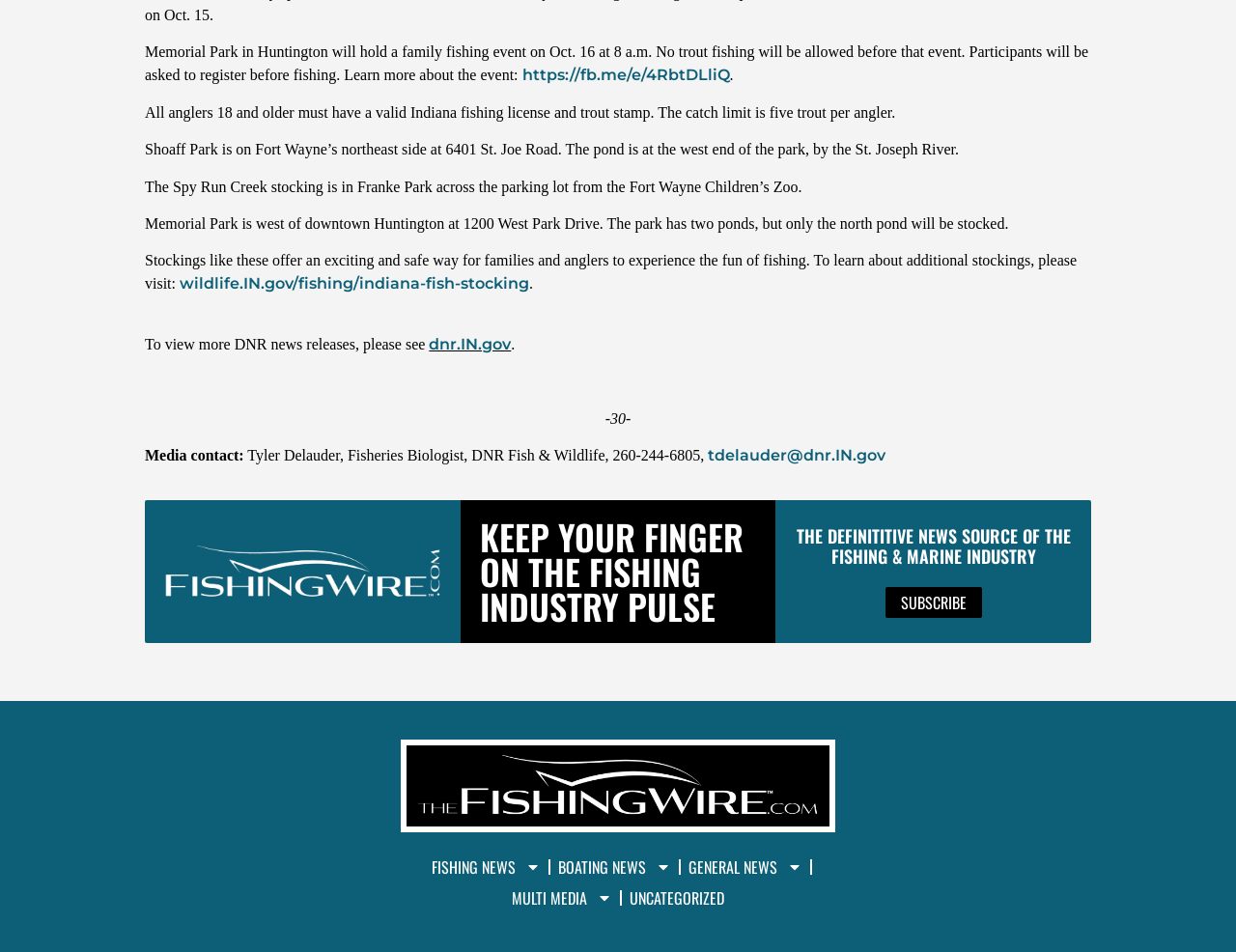Determine the bounding box coordinates of the element's region needed to click to follow the instruction: "Contact the fisheries biologist". Provide these coordinates as four float numbers between 0 and 1, formatted as [left, top, right, bottom].

[0.573, 0.469, 0.717, 0.488]